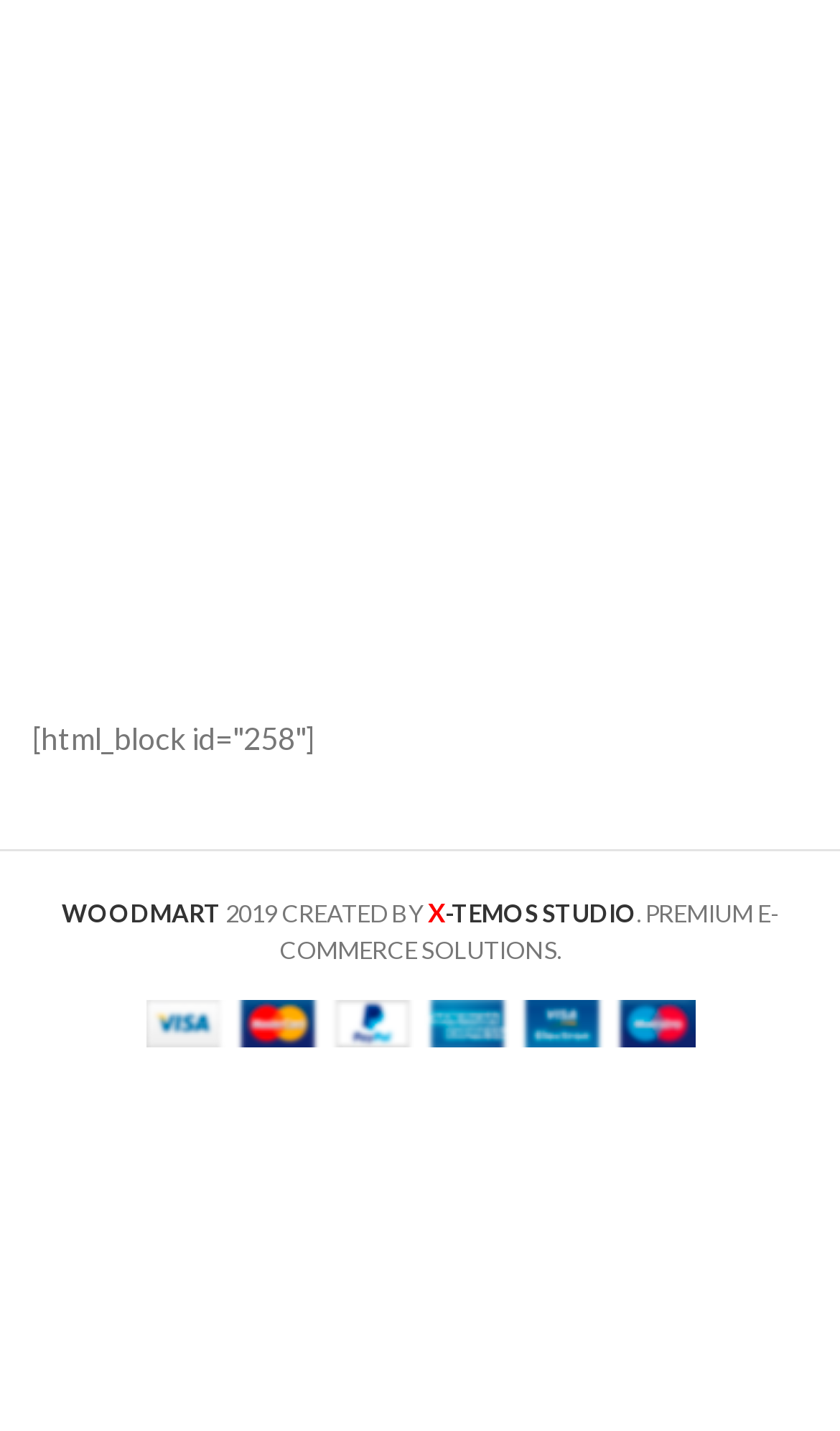Locate the UI element described as follows: "WOODMART". Return the bounding box coordinates as four float numbers between 0 and 1 in the order [left, top, right, bottom].

[0.073, 0.629, 0.263, 0.648]